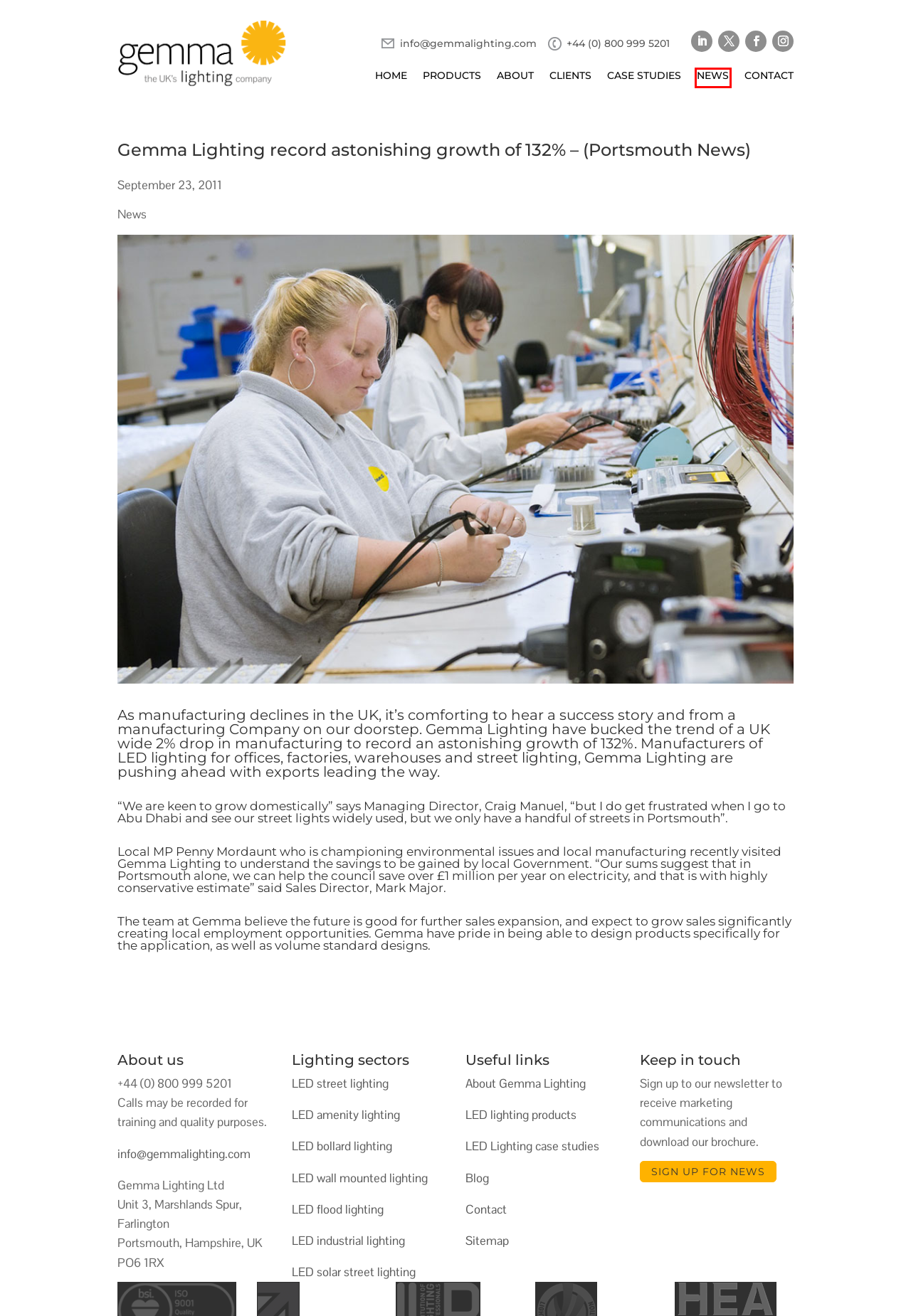Look at the screenshot of the webpage and find the element within the red bounding box. Choose the webpage description that best fits the new webpage that will appear after clicking the element. Here are the candidates:
A. Keep In Touch - Gemma Lighting
B. About Us - Gemma Lighting - ABOUT
C. LED Lighting News - Gemma Lighting - News
D. Contact Gemma Lighting - CONTACT US
E. LED Flood Lighting - Gemma Lighting
F. Exterior LED Lighting - Gemma Lighting - PRODUCTS
G. LED Bollard Lighting - Designers and Manufacturers - Gemma Lighting - BOLLARD
H. Sitemap - Gemma Lighting

C